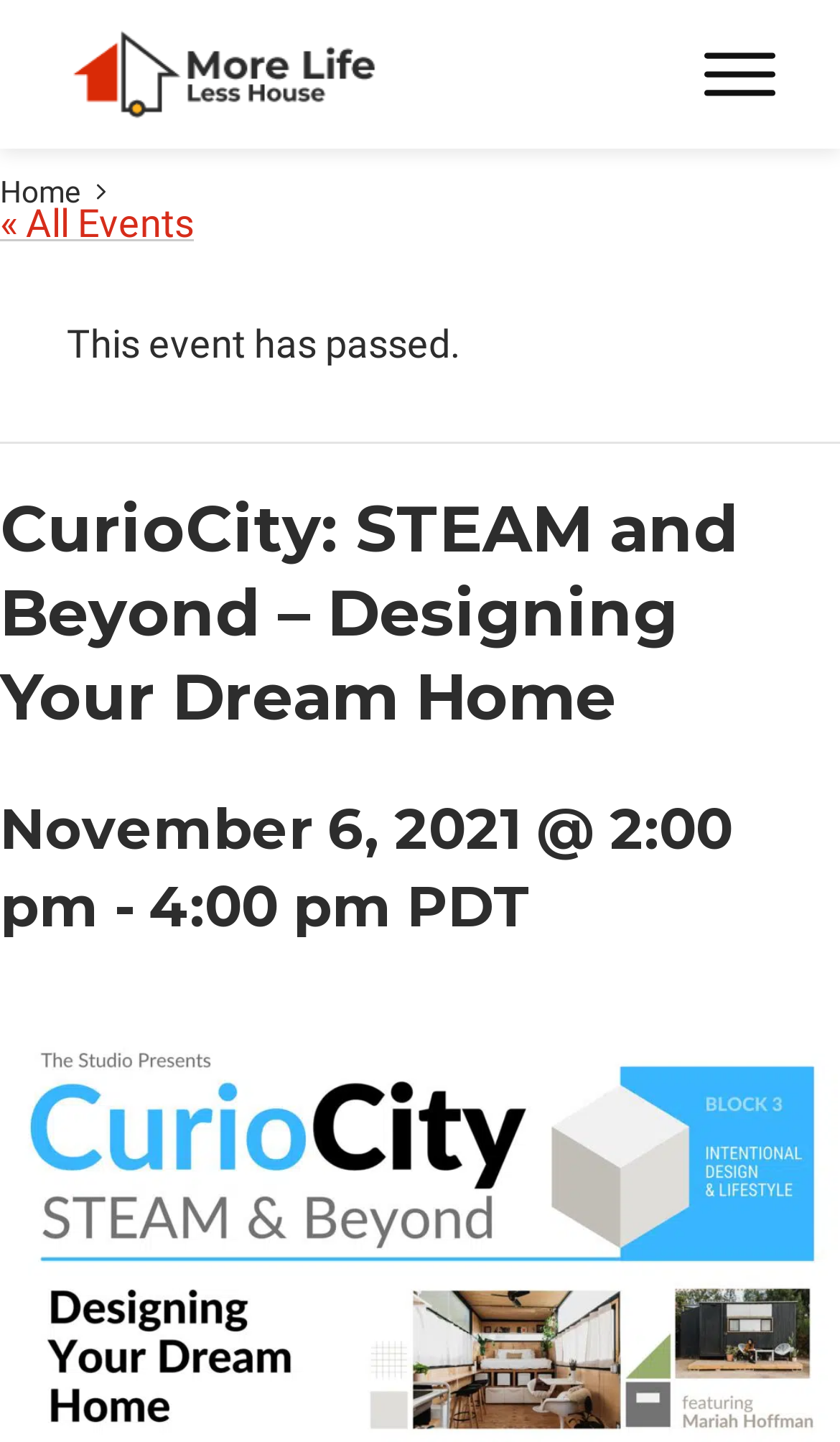How many links are on the top section?
Please use the image to provide a one-word or short phrase answer.

3